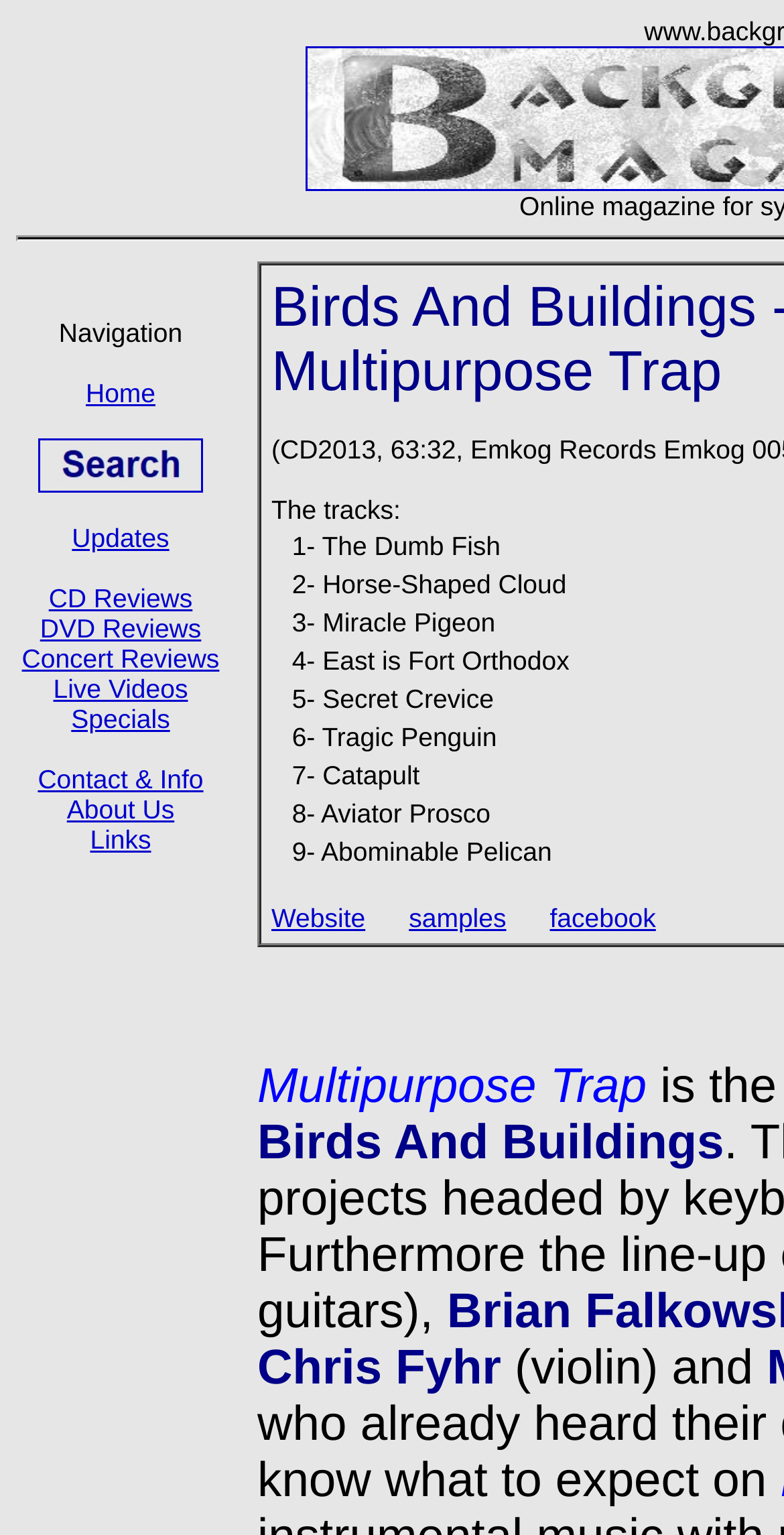What is the format of the samples provided?
Answer the question with a single word or phrase derived from the image.

Not specified